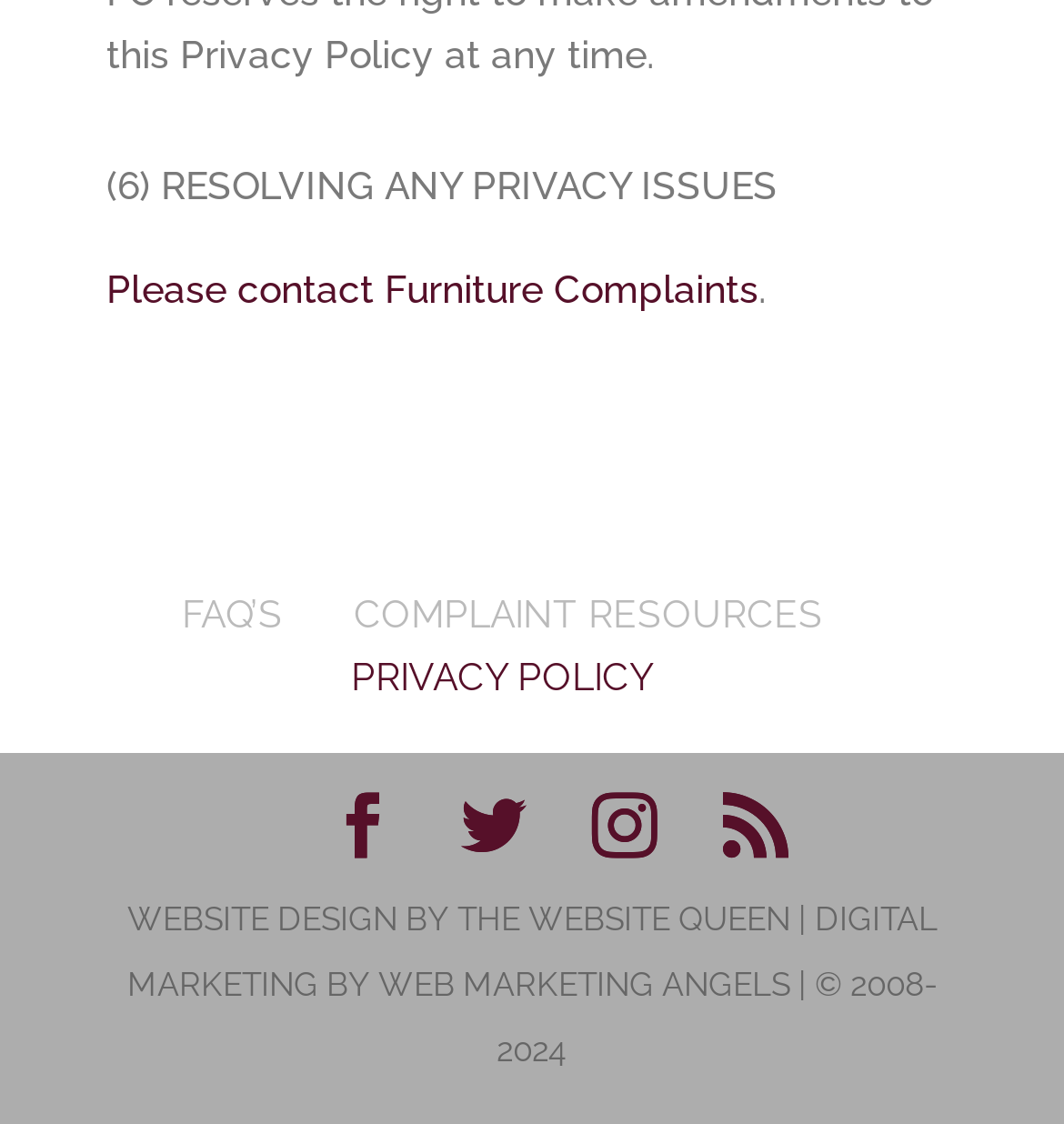Find and indicate the bounding box coordinates of the region you should select to follow the given instruction: "View FAQ's".

[0.171, 0.526, 0.265, 0.565]